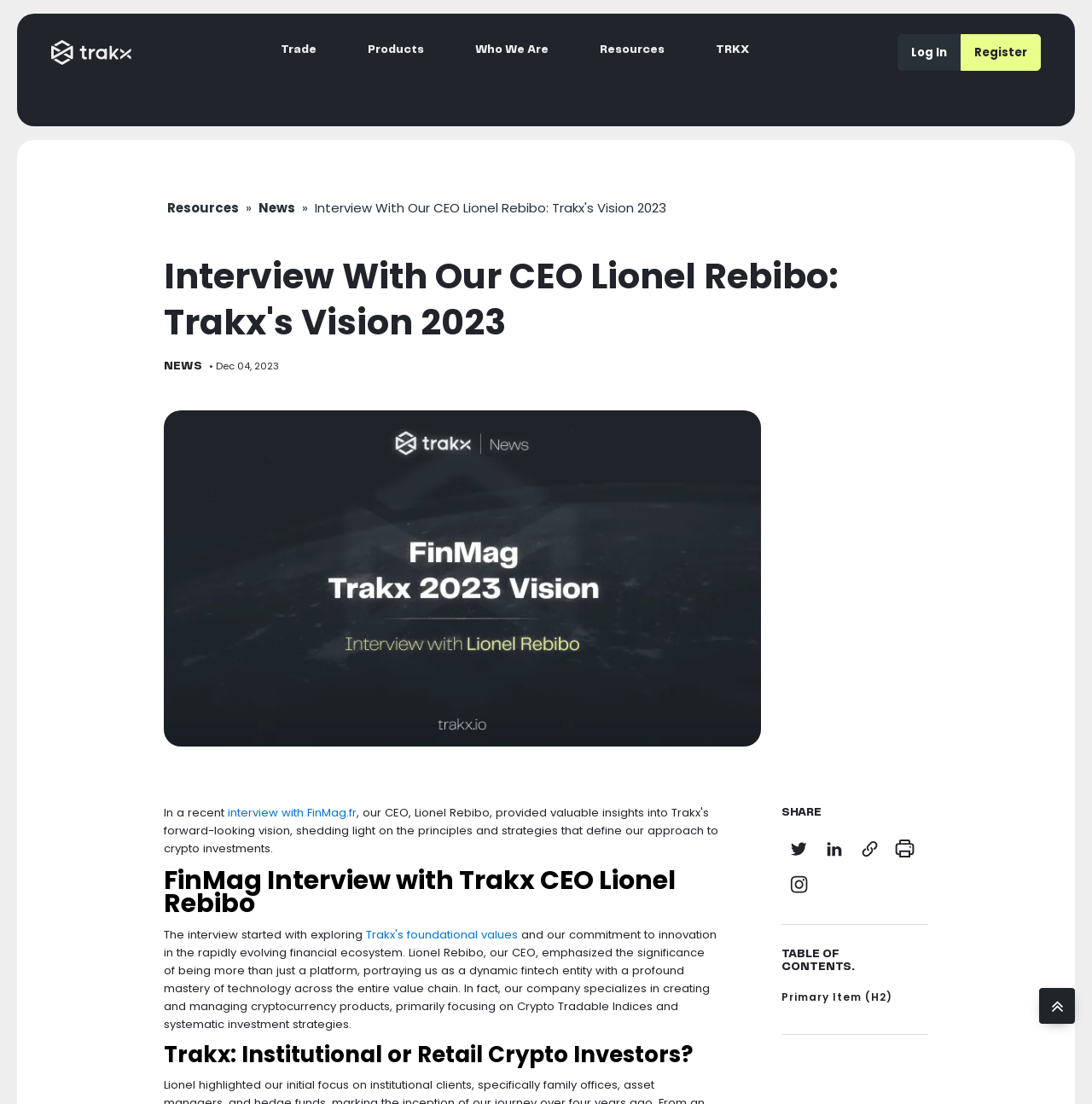Use one word or a short phrase to answer the question provided: 
What is the company's specialization?

Creating and managing cryptocurrency products